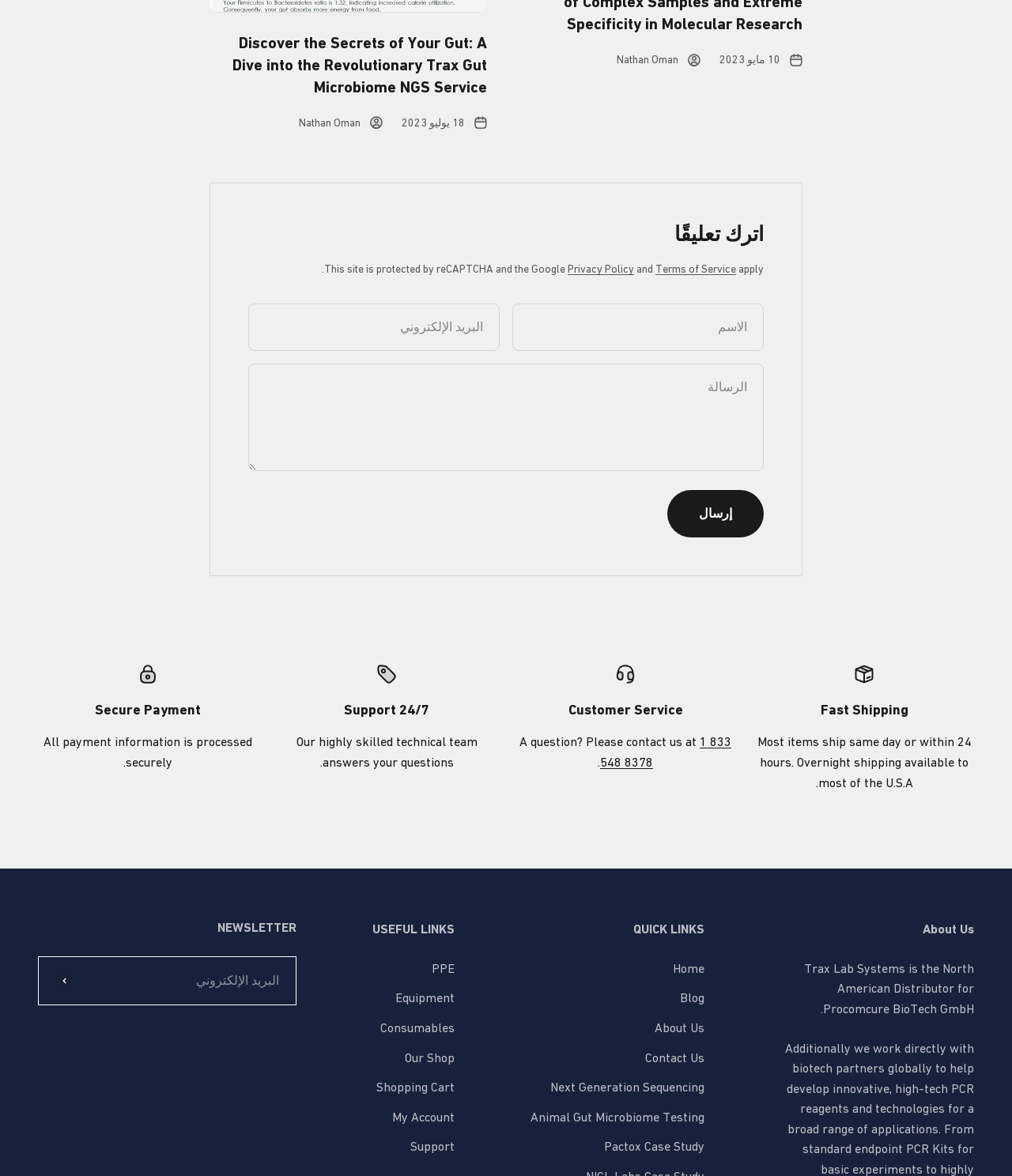Please identify the bounding box coordinates of the area that needs to be clicked to follow this instruction: "Click the 'إرسال' button".

[0.659, 0.417, 0.755, 0.457]